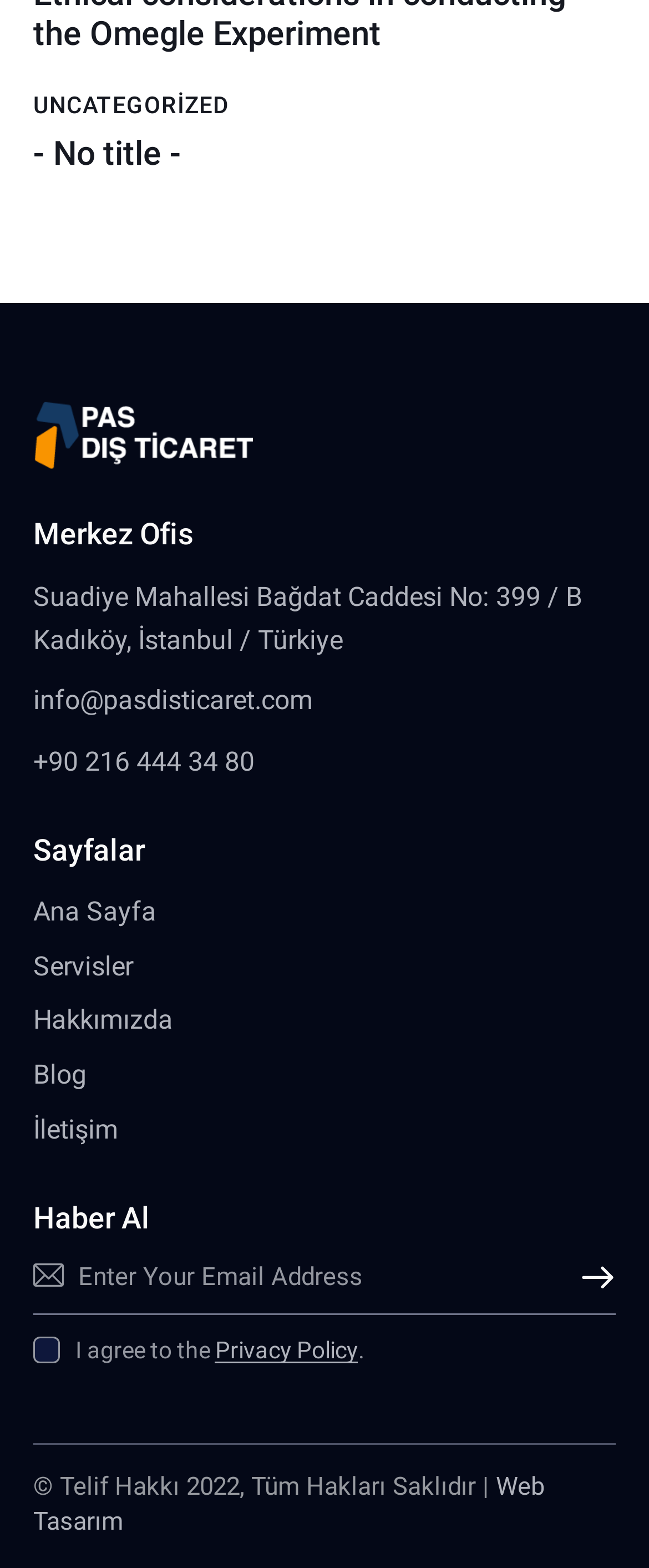Use one word or a short phrase to answer the question provided: 
What is the company's office location?

Suadiye Mahallesi Bağdat Caddesi No: 399 / B Kadıköy, İstanbul / Türkiye